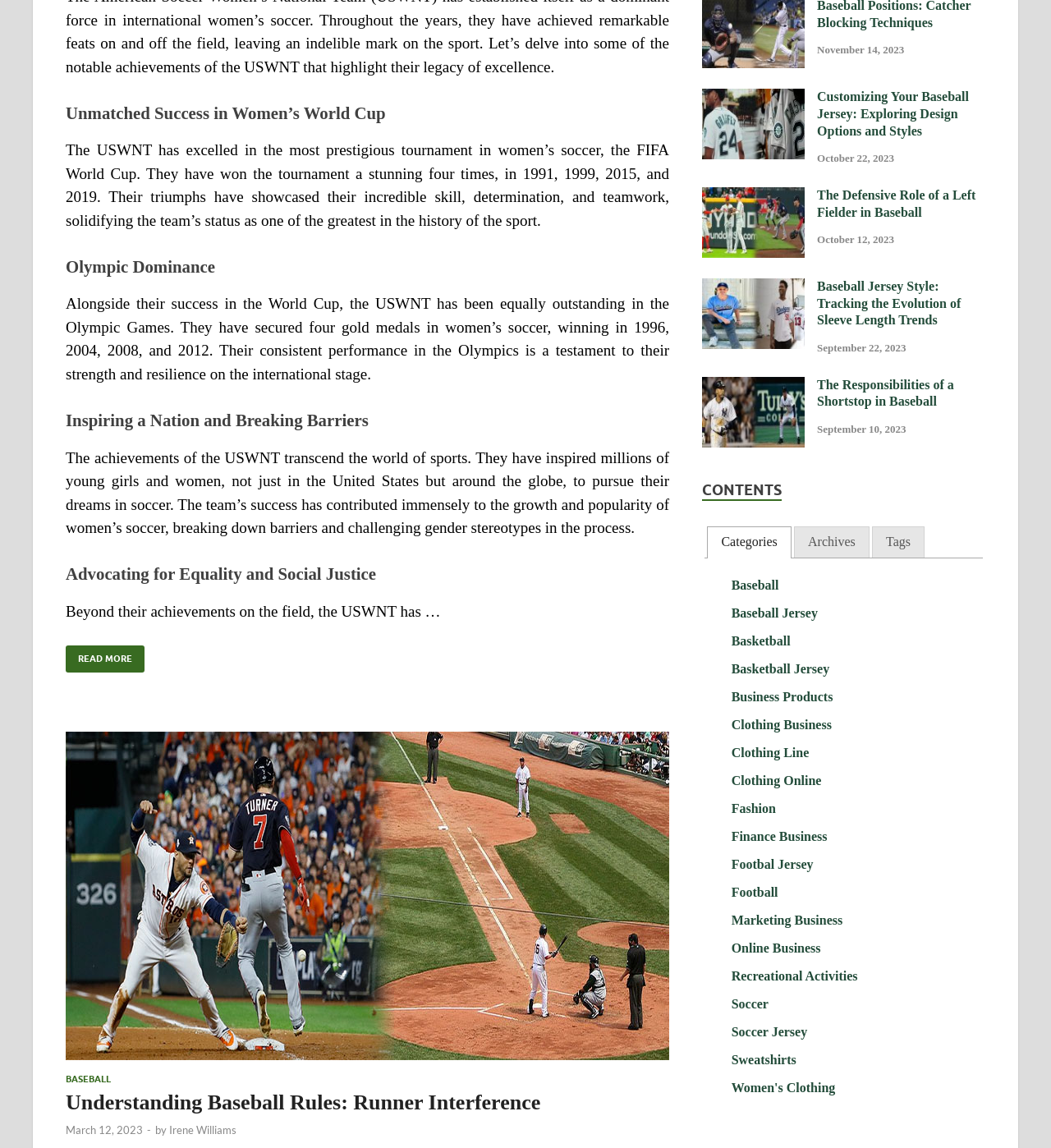What is the topic of the first heading?
From the screenshot, supply a one-word or short-phrase answer.

Unmatched Success in Women’s World Cup